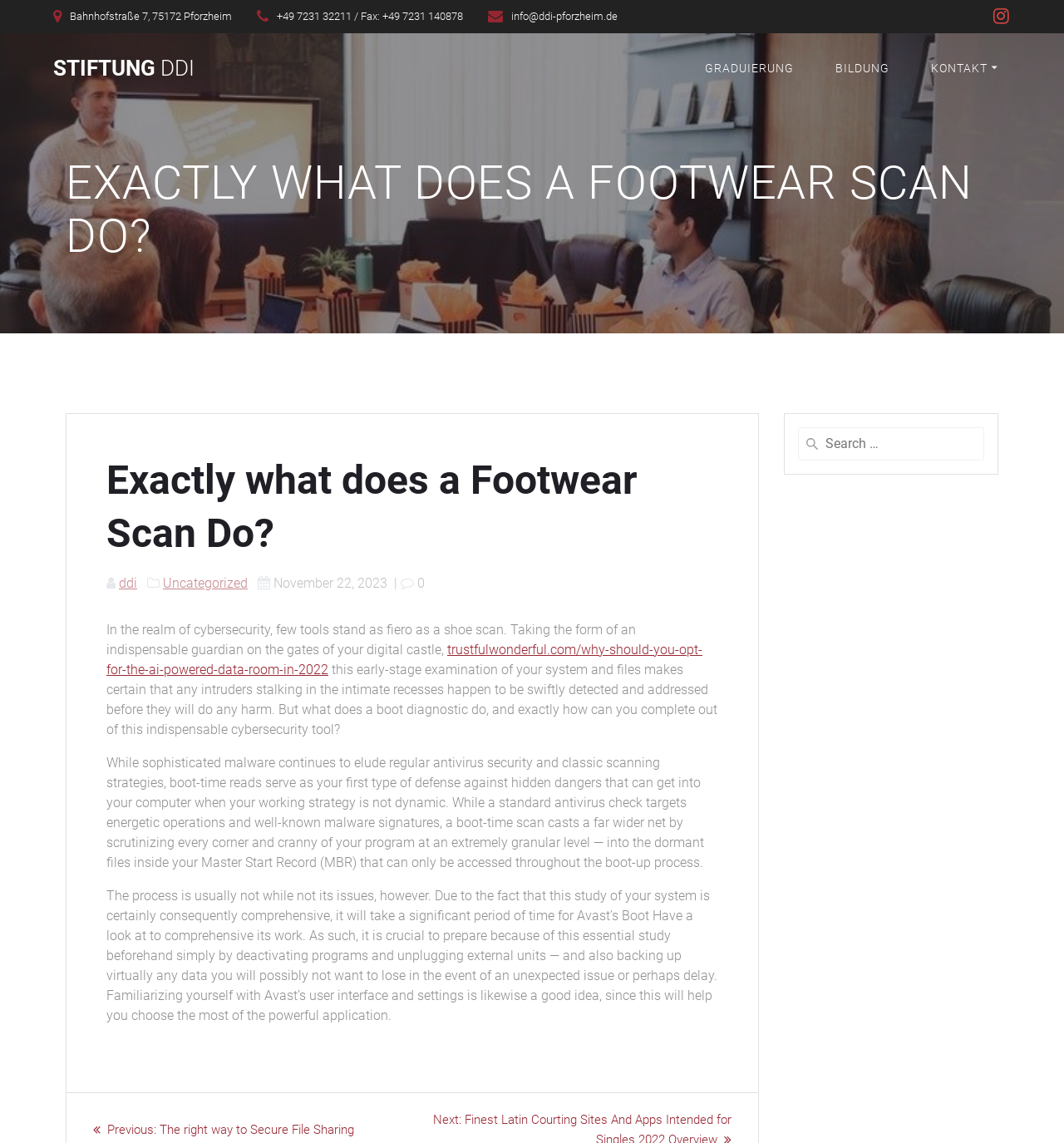Please look at the image and answer the question with a detailed explanation: How many links are there in the main navigation menu?

I counted the number of link elements with y-coordinates between 0.044 and 0.076, which are the links in the main navigation menu. There are three links: 'GRADUIERUNG', 'BILDUNG', and 'KONTAKT'.